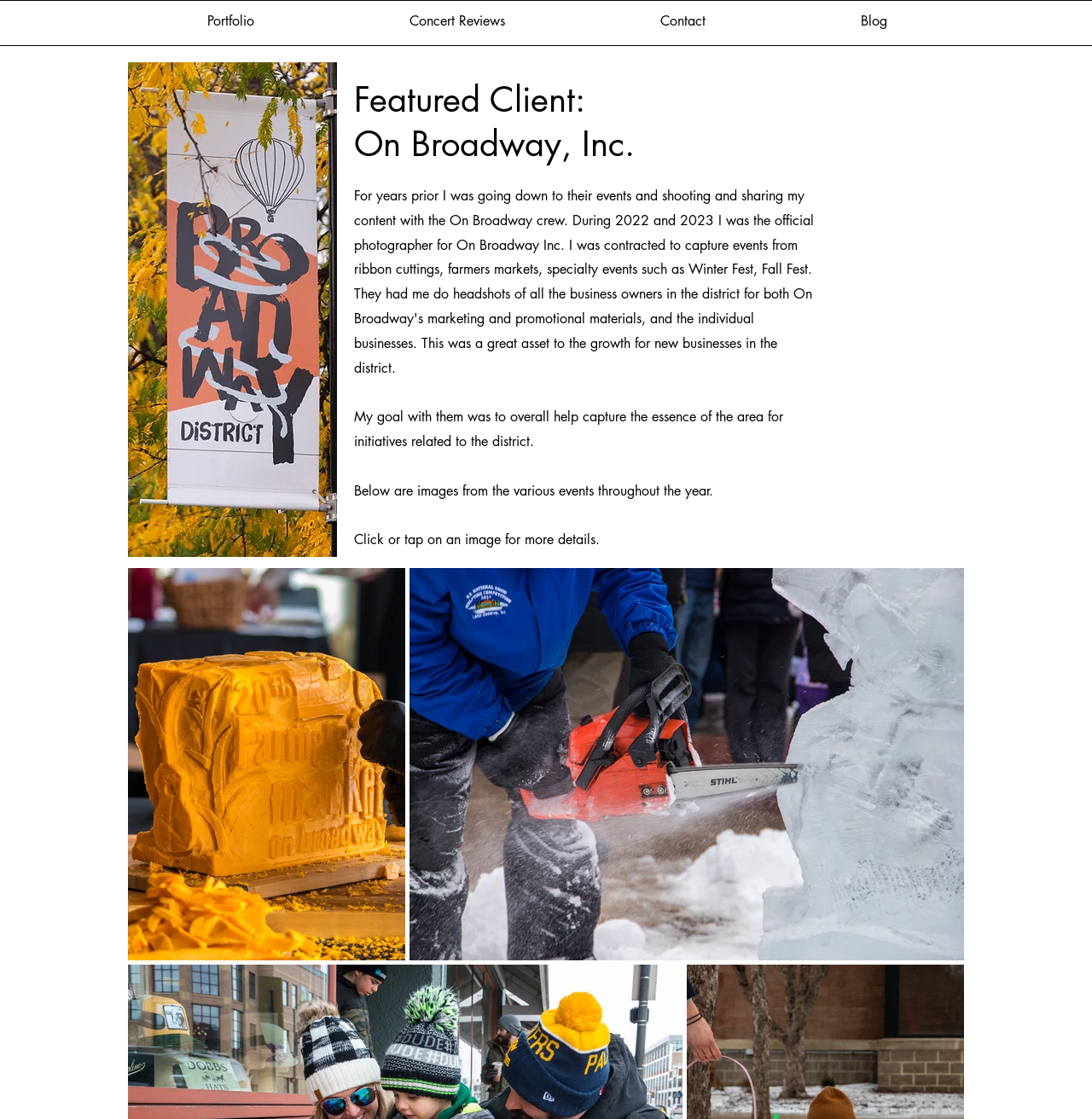Determine the main headline of the webpage and provide its text.

Featured Client:
On Broadway, Inc.